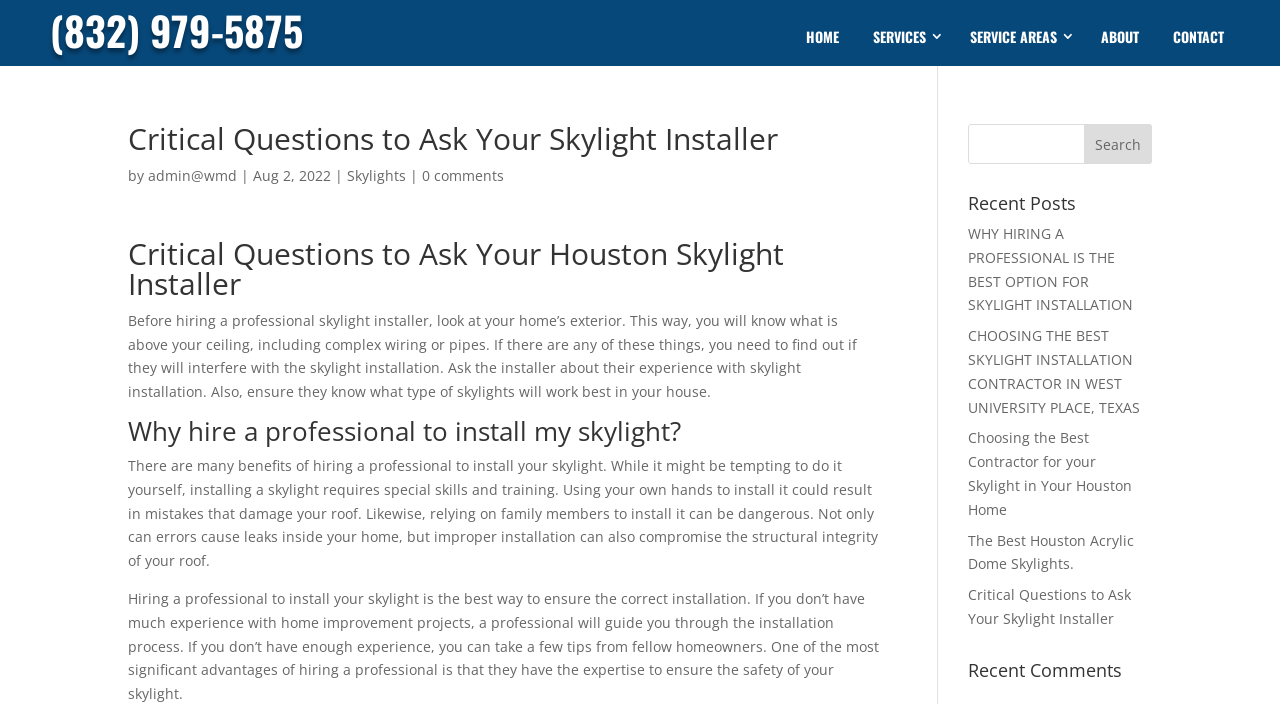Bounding box coordinates are to be given in the format (top-left x, top-left y, bottom-right x, bottom-right y). All values must be floating point numbers between 0 and 1. Provide the bounding box coordinate for the UI element described as: Service Areas

[0.746, 0.024, 0.845, 0.081]